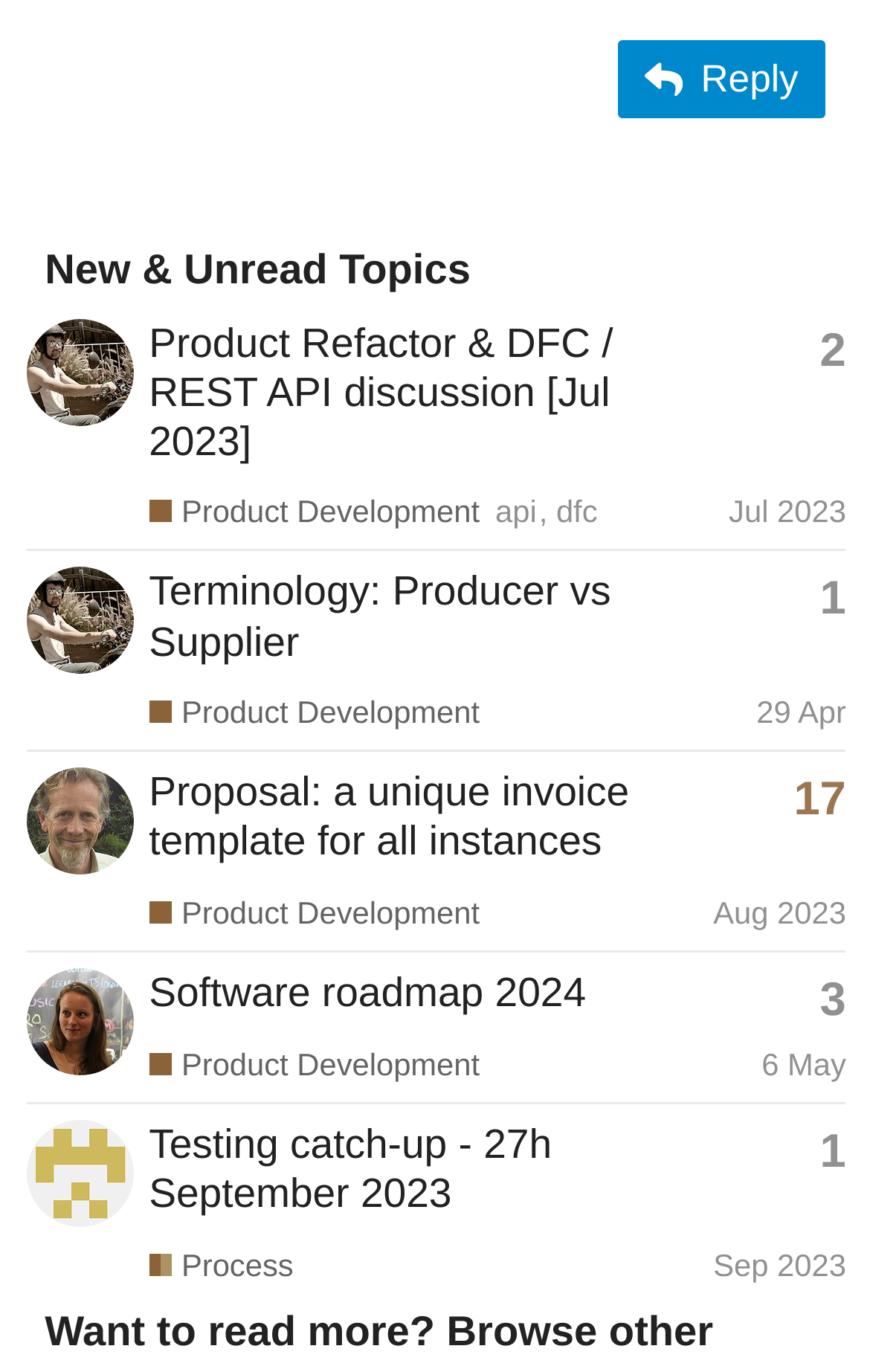Identify the bounding box coordinates of the clickable region necessary to fulfill the following instruction: "View the topic 'Product Refactor & DFC / REST API discussion [Jul 2023}'". The bounding box coordinates should be four float numbers between 0 and 1, i.e., [left, top, right, bottom].

[0.171, 0.232, 0.705, 0.338]